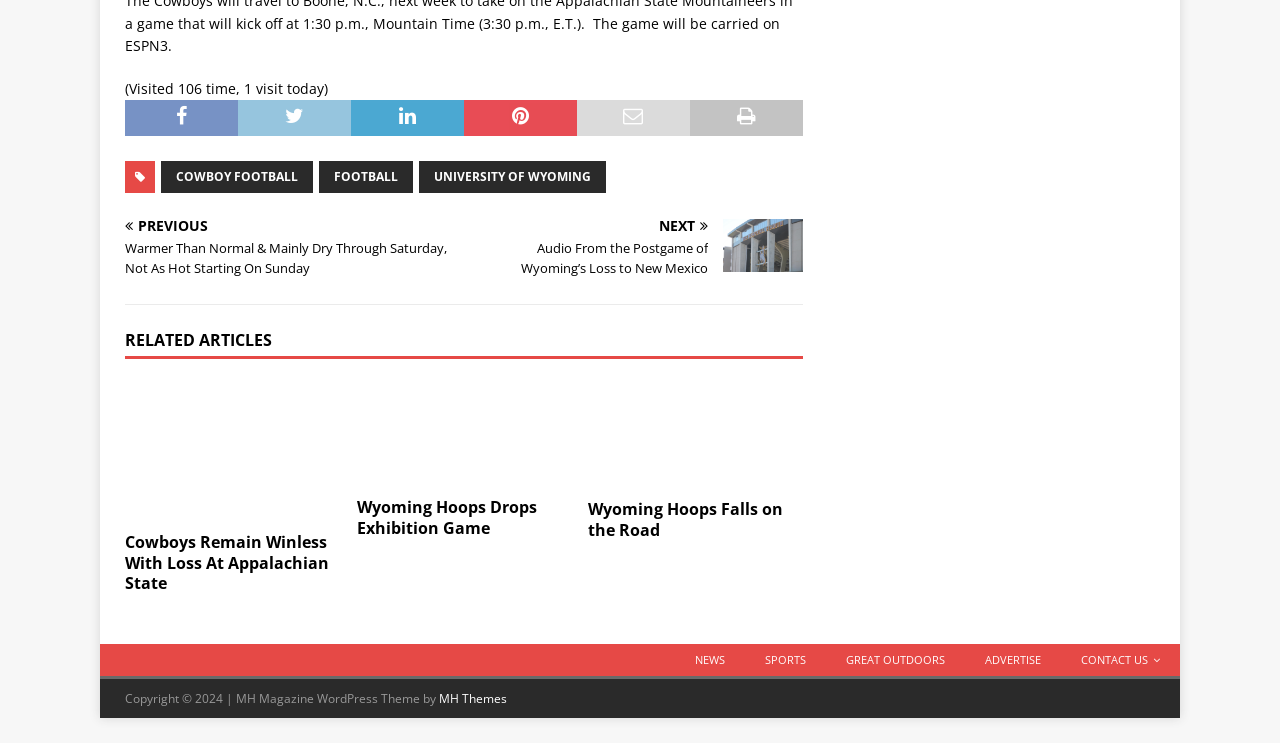Locate the bounding box coordinates of the clickable area to execute the instruction: "Go to the 'CONTACT US' page". Provide the coordinates as four float numbers between 0 and 1, represented as [left, top, right, bottom].

[0.829, 0.867, 0.922, 0.91]